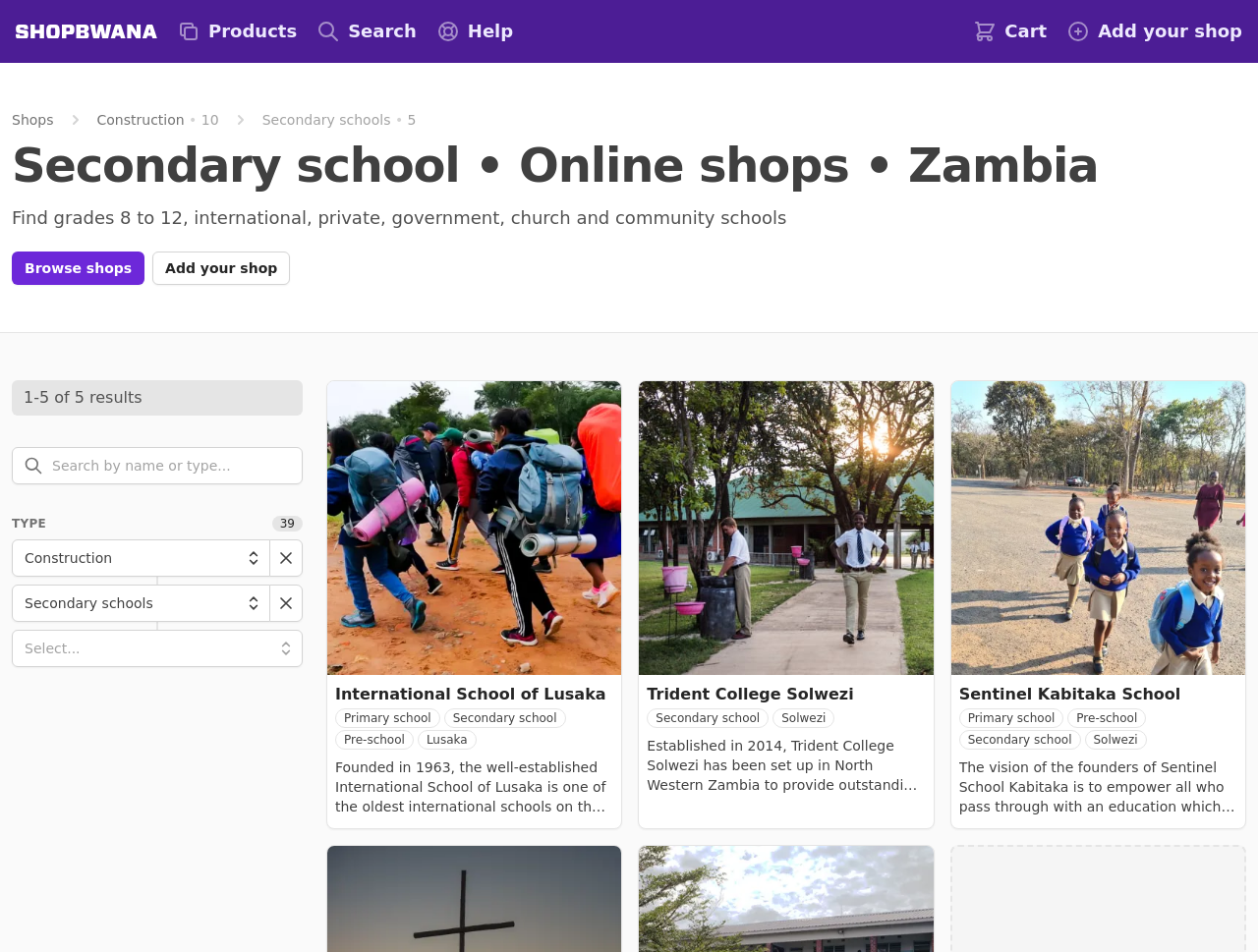Create an elaborate caption that covers all aspects of the webpage.

This webpage appears to be a directory of online shops in Zambia, with a focus on schools. At the top, there is a navigation bar with links to "Products", "Help", and "Add your shop", as well as a search button and a cart button. Below the navigation bar, there is a heading that reads "Secondary school • Online shops • Zambia".

On the left side of the page, there is a list of categories, including "Shops", "Construction", and "Secondary schools", each with a corresponding image. Below this list, there is a static text that reads "Find grades 8 to 12, international, private, government, church and community schools".

In the main content area, there are three search results displayed, each with an image, a link to the school's page, and a brief description of the school. The schools listed are International School of Lusaka, Trident College Solwezi, and Sentinel Kabitaka School. Each result also includes additional information, such as the type of school (primary, secondary, or pre-school) and the location (Lusaka or Solwezi).

Below the search results, there are several buttons that allow users to filter the results by type of school or location. There is also a search box that allows users to search for schools by name or type.